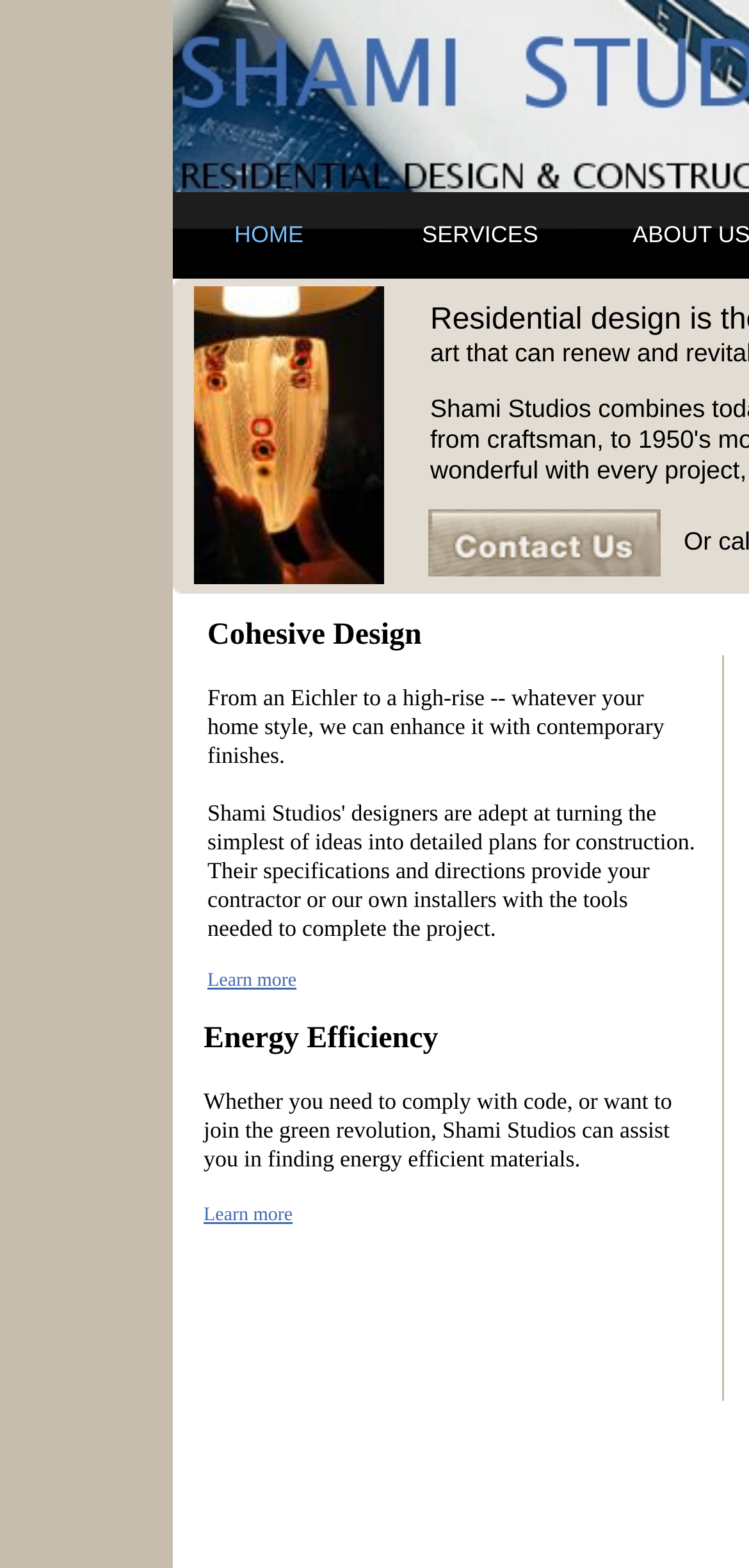Analyze the image and deliver a detailed answer to the question: What is the purpose of the 'Learn more' links?

The 'Learn more' links are likely used to provide more information about the services or topics mentioned on the webpage, such as 'Cohesive Design' and 'Energy Efficiency'.